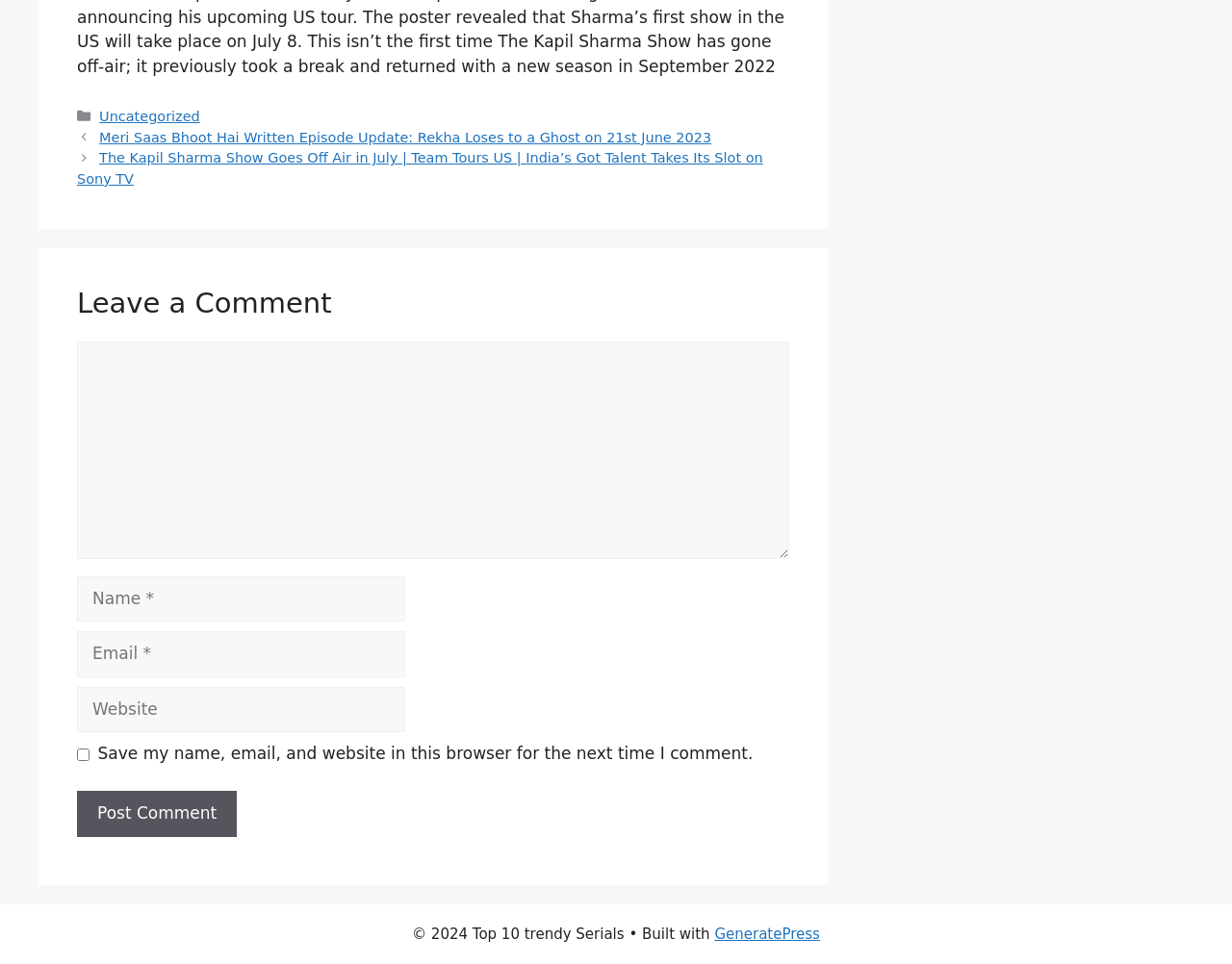Please locate the bounding box coordinates of the element's region that needs to be clicked to follow the instruction: "Post a comment". The bounding box coordinates should be provided as four float numbers between 0 and 1, i.e., [left, top, right, bottom].

[0.062, 0.821, 0.192, 0.868]